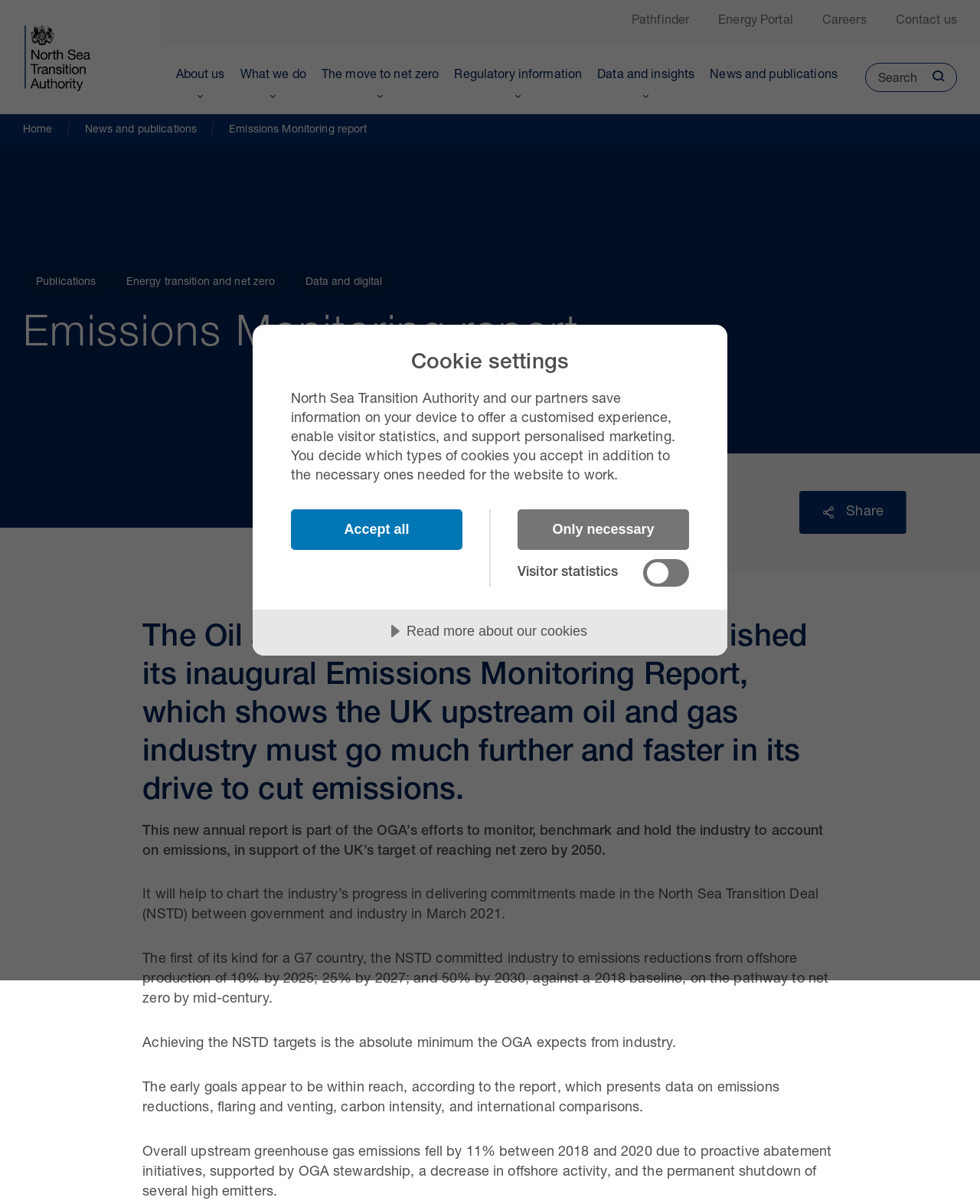Examine the image and give a thorough answer to the following question:
What is the purpose of the North Sea Transition Authority?

Based on the text in the cookie settings dialog, the North Sea Transition Authority, along with its partners, saves information on devices to offer a customised experience, enable visitor statistics, and support personalised marketing.